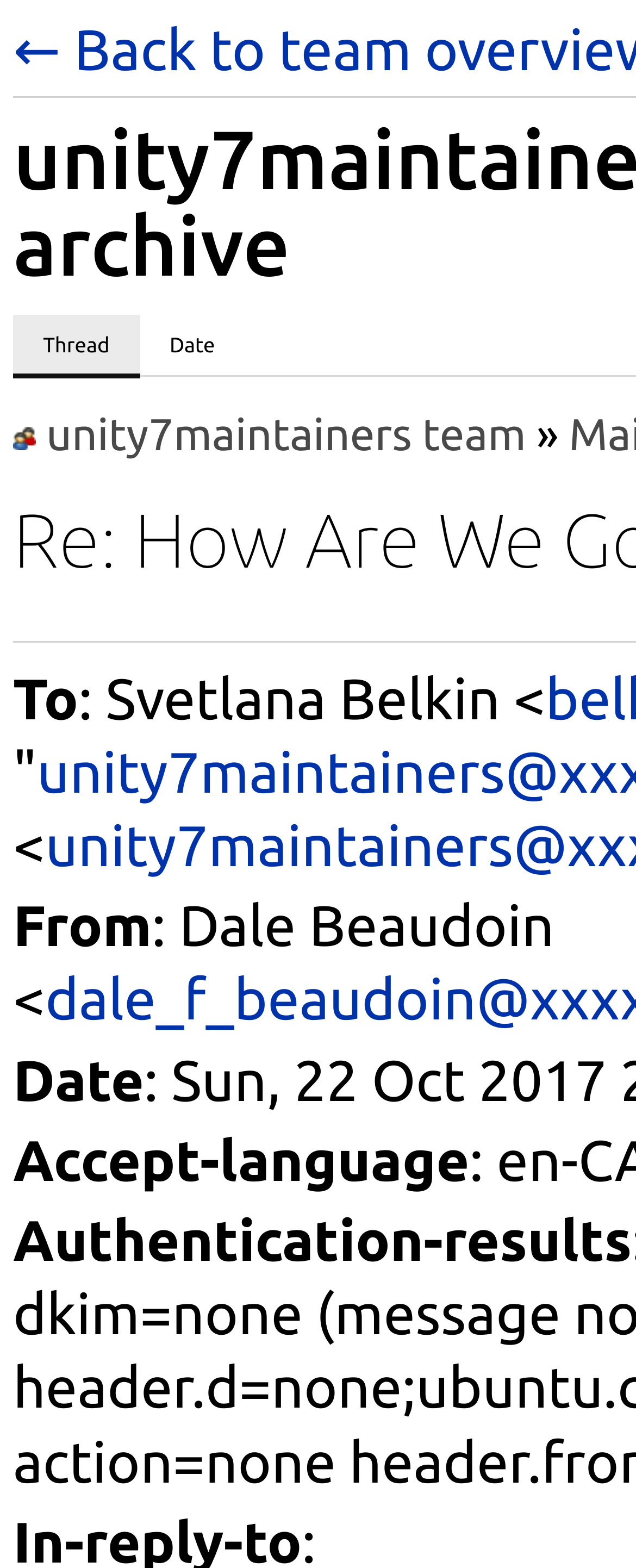Provide a short answer using a single word or phrase for the following question: 
What is the label above 'Accept-language'?

Date